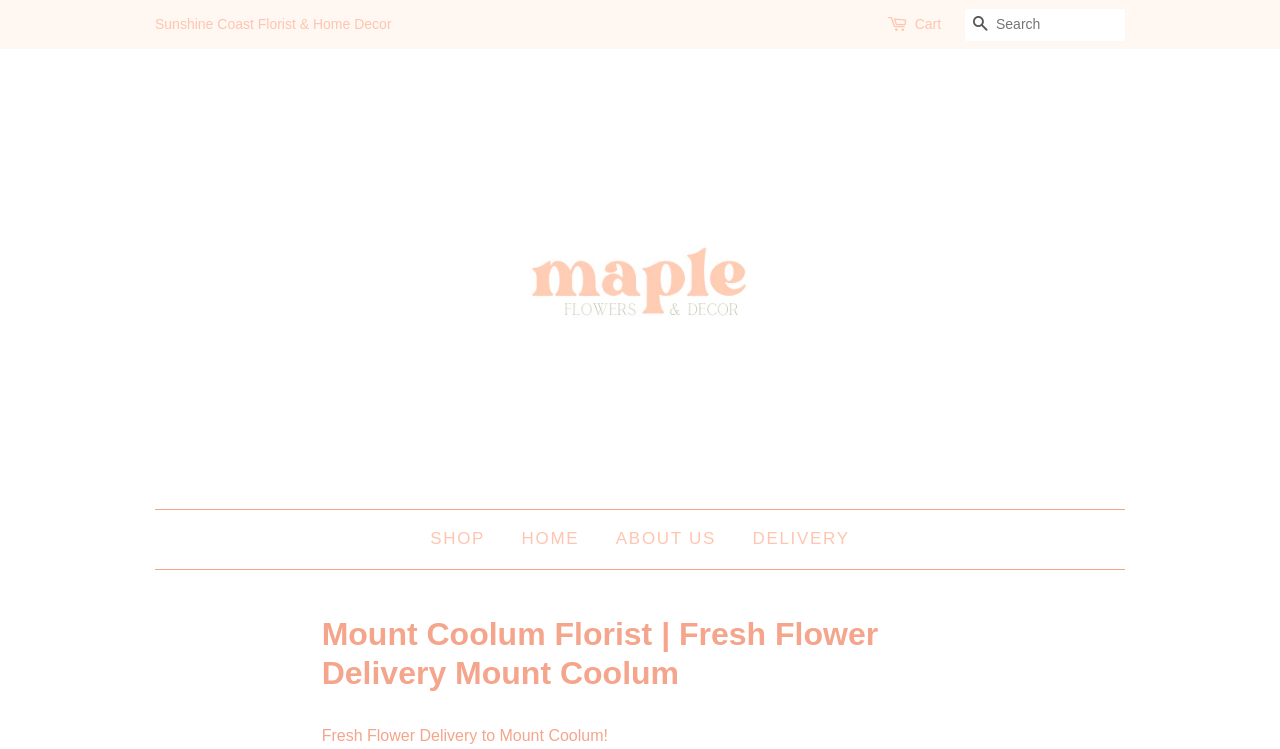Provide an in-depth caption for the elements present on the webpage.

The webpage is about Maple Flowers Florist, a flower delivery service in Mount Coolum. At the top, there is a header section with a title "Mount Coolum Florist | Fresh Flower Delivery Mount Coolum – Maple Flowers + Decor" and a navigation menu with links to "Cart" and a search bar. The search bar has a button labeled "Search" and a text input field.

Below the header, there is a section with a logo image of "Maple Flowers + Decor" and a link to the same. This section is centered on the page.

Further down, there is a main navigation menu with links to "SHOP", "HOME", "ABOUT US", and "DELIVERY". These links are arranged horizontally and are located near the top of the main content area.

The main content area has a heading that reads "Mount Coolum Florist | Fresh Flower Delivery Mount Coolum" and a subheading that says "Fresh Flower Delivery to Mount Coolum!". The subheading is located below the heading and is centered on the page.

There are no images on the page other than the logo image of "Maple Flowers + Decor". There are a total of 7 links on the page, including the navigation menu links and the logo link. The page has a simple and clean layout, with a focus on the flower delivery service and its navigation menu.